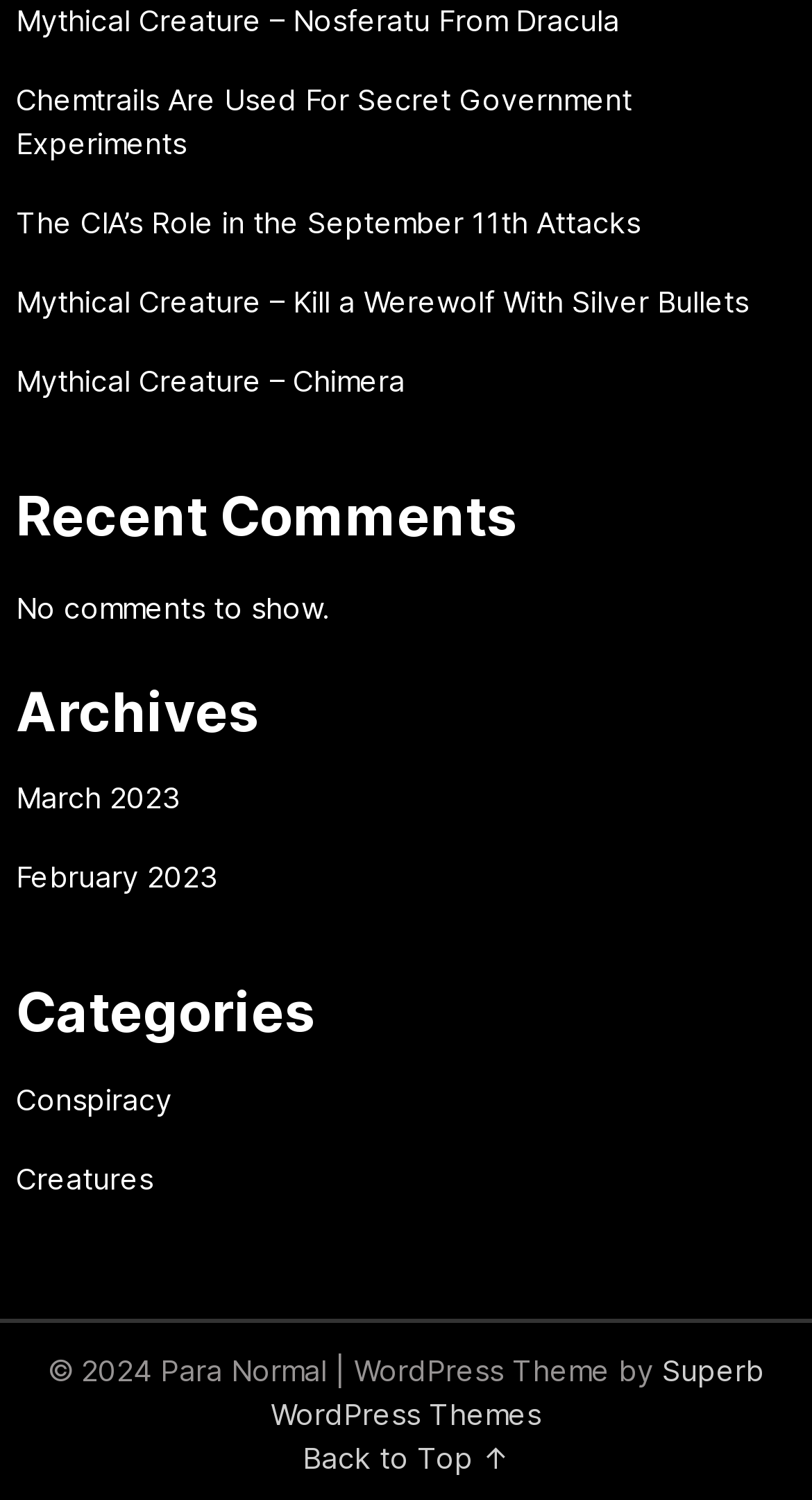Determine the bounding box coordinates for the area you should click to complete the following instruction: "Go back to top of the page".

[0.373, 0.959, 0.627, 0.983]